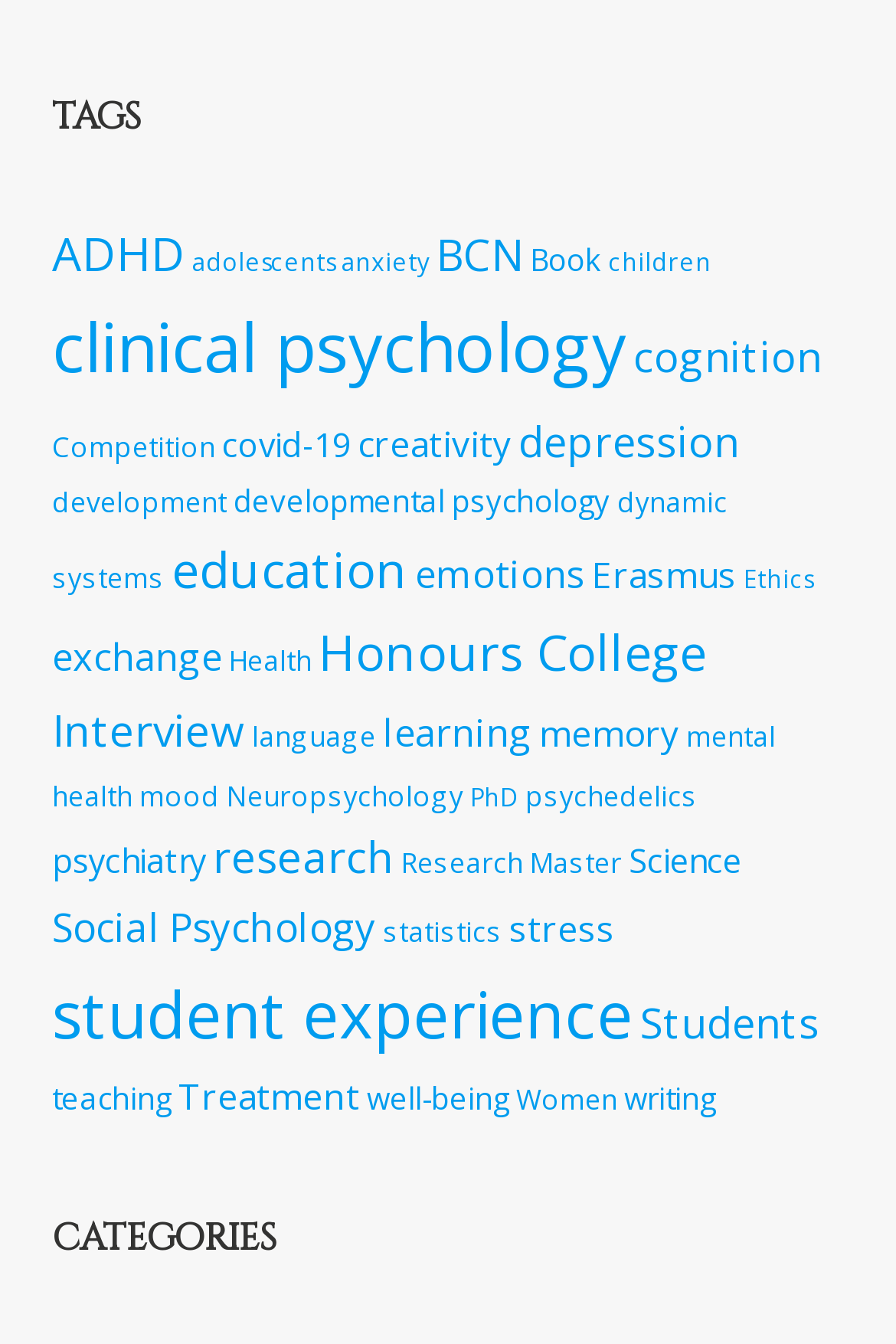Using the information in the image, could you please answer the following question in detail:
What is the last category in the list?

I looked at the list of links under the 'TAGS' heading and found the last link, which is 'writing (8 items)'.